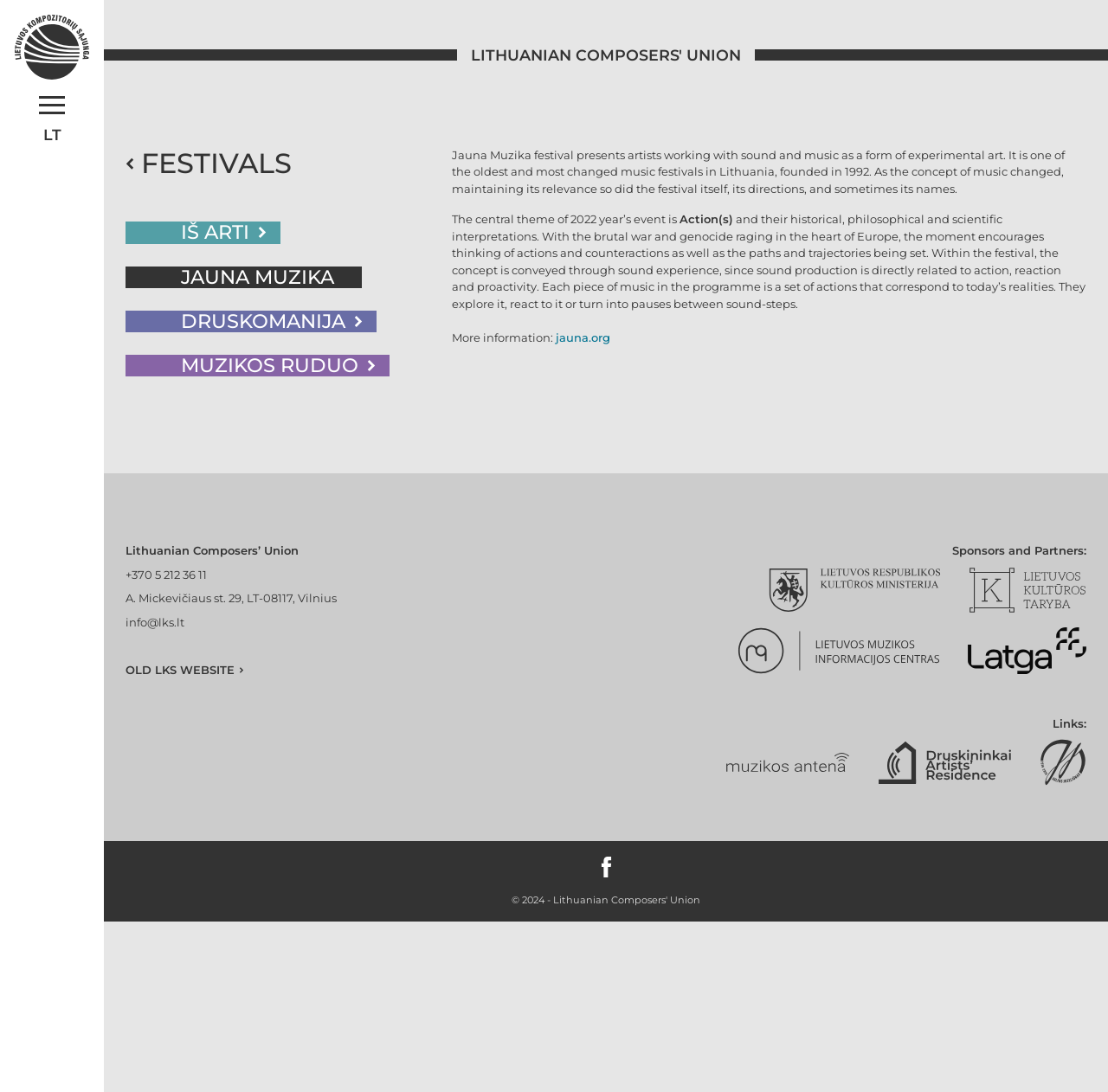Describe all the key features of the webpage in detail.

The webpage is about the Lithuanian Composers' Union, specifically the Jauna Muzika festival. At the top left, there is a link to the Lithuanian Composers' Union, accompanied by an image with the same name. Next to it, there is a button with no text. On the top right, there is a link to switch the language to Lithuanian (LT).

Below the top section, there is a large heading "LITHUANIAN COMPOSERS' UNION" with a link to the same name. Underneath, there are several links to different sections, including "FESTIVALS", "IŠ ARTI", "JAUNA MUZIKA", "DRUSKOMANIJA", and "MUZIKOS RUDUO".

The main content of the page is a description of the Jauna Muzika festival, which presents artists working with sound and music as a form of experimental art. The festival has been running since 1992 and has changed over the years. The central theme of the 2022 event is "Action(s)" and their historical, philosophical, and scientific interpretations. The festival explores this concept through sound experiences, with each piece of music in the program being a set of actions that correspond to today's realities.

Below the main content, there is a section with more information about the festival, including a link to the website jauna.org. On the bottom left, there is a section with contact information, including the address, phone number, and email of the Lithuanian Composers' Union.

On the bottom right, there is a section with sponsors and partners, featuring several logos. Below that, there are links to social media platforms and other websites.